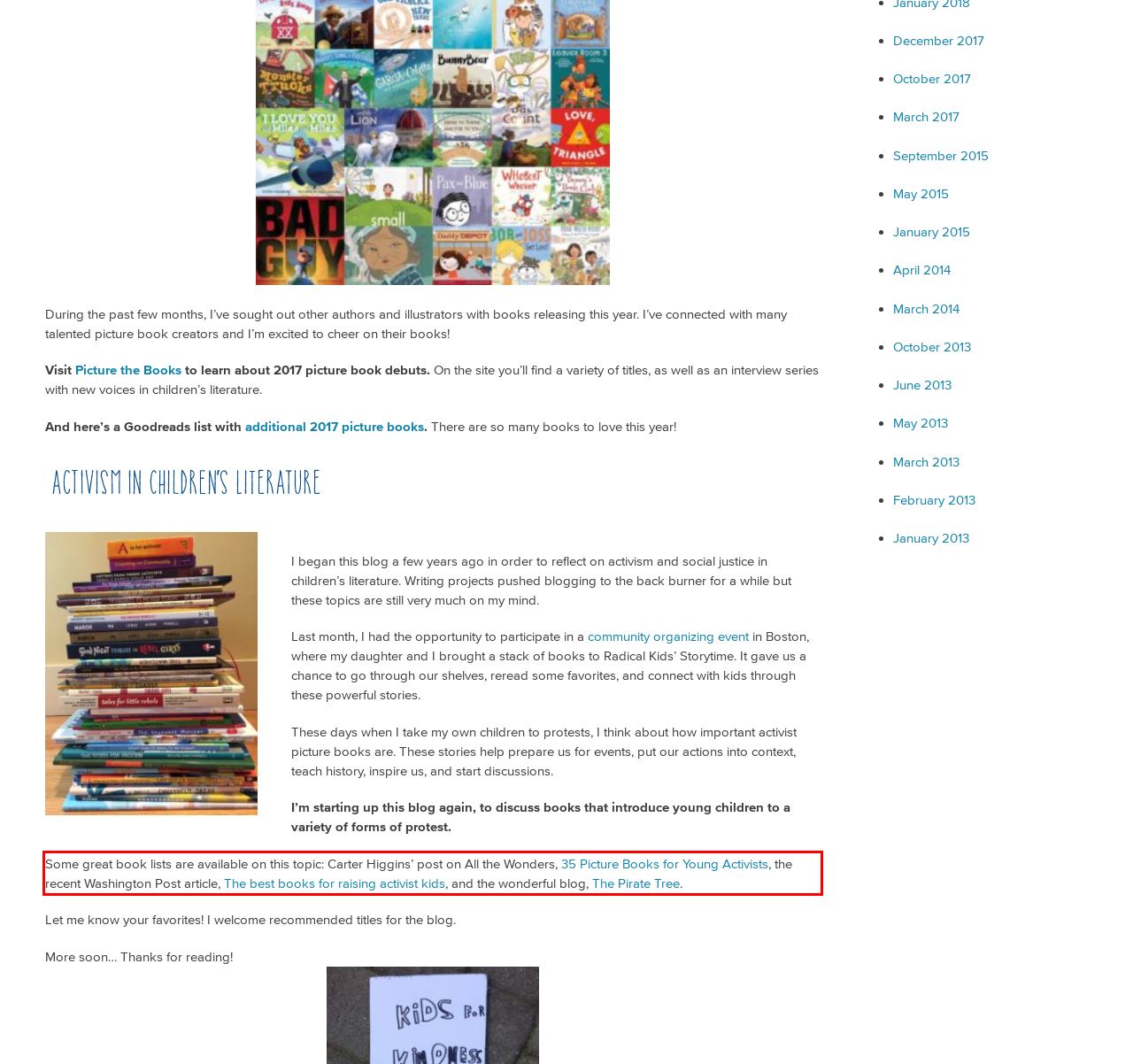Examine the webpage screenshot and use OCR to recognize and output the text within the red bounding box.

Some great book lists are available on this topic: Carter Higgins’ post on All the Wonders, 35 Picture Books for Young Activists, the recent Washington Post article, The best books for raising activist kids, and the wonderful blog, The Pirate Tree.